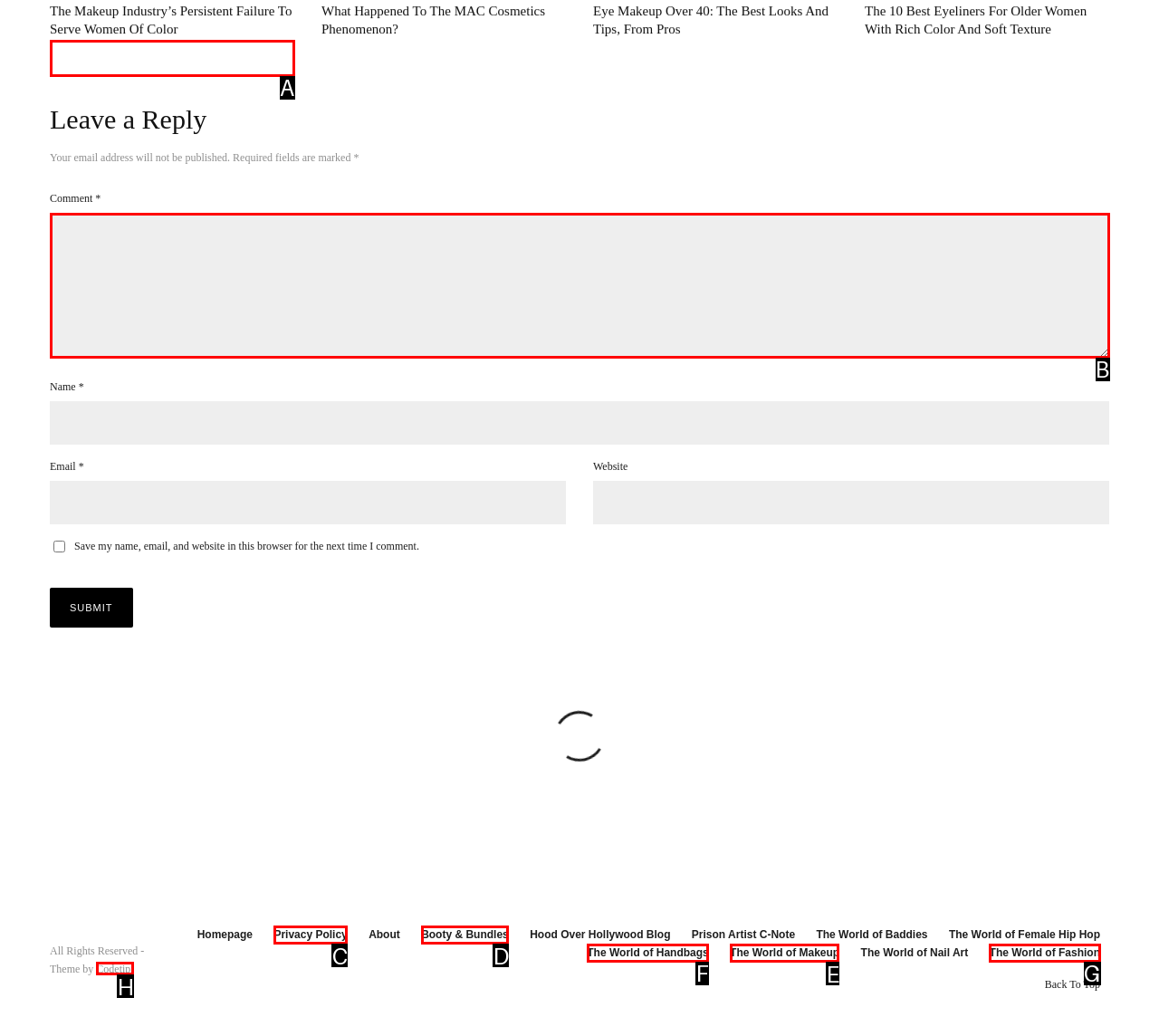Identify the correct choice to execute this task: Go to the 'The World of Makeup' page
Respond with the letter corresponding to the right option from the available choices.

E